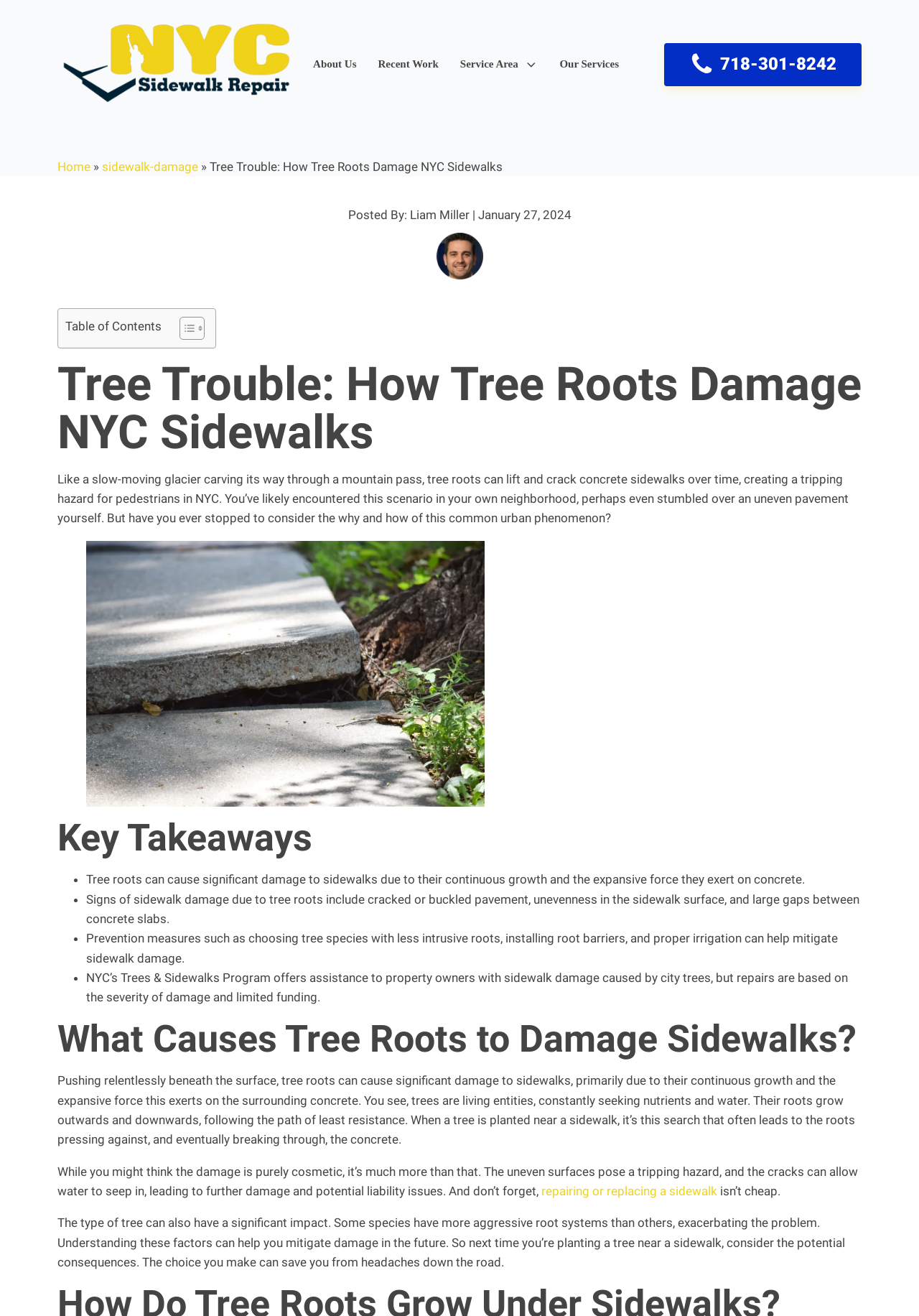Identify the bounding box coordinates of the section to be clicked to complete the task described by the following instruction: "Read more about 'repairing or replacing a sidewalk'". The coordinates should be four float numbers between 0 and 1, formatted as [left, top, right, bottom].

[0.589, 0.9, 0.78, 0.911]